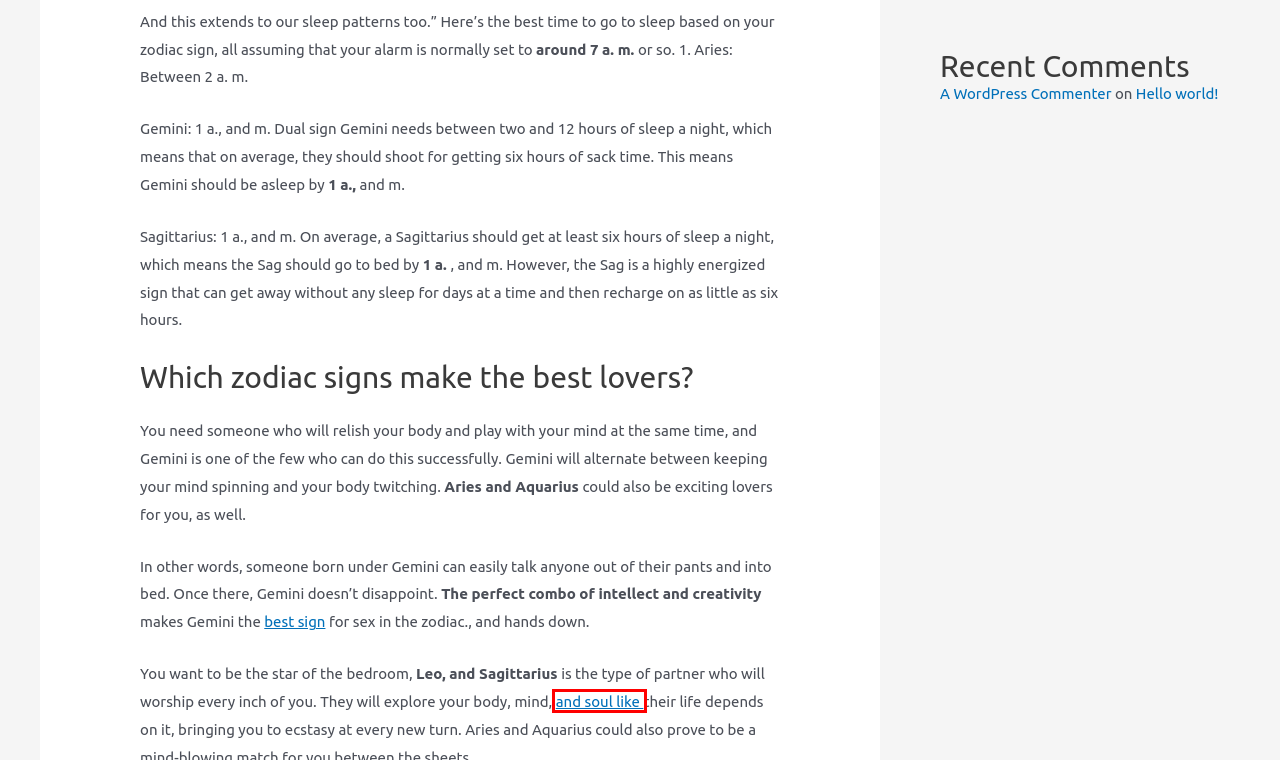You are given a screenshot of a webpage within which there is a red rectangle bounding box. Please choose the best webpage description that matches the new webpage after clicking the selected element in the bounding box. Here are the options:
A. Blog Tool, Publishing Platform, and CMS – WordPress.org
B. Astra – Fast, Lightweight & Customizable WordPress Theme - Download Now!
C. Are crystals simple? - CelestialToday
D. What zodiac sign will I marry? - CelestialToday
E. CelestialToday - Ancient wisdom for modern life.
F. What zodiac is july? - CelestialToday
G. Are crystals living? - CelestialToday
H. Hello world! - CelestialToday

D